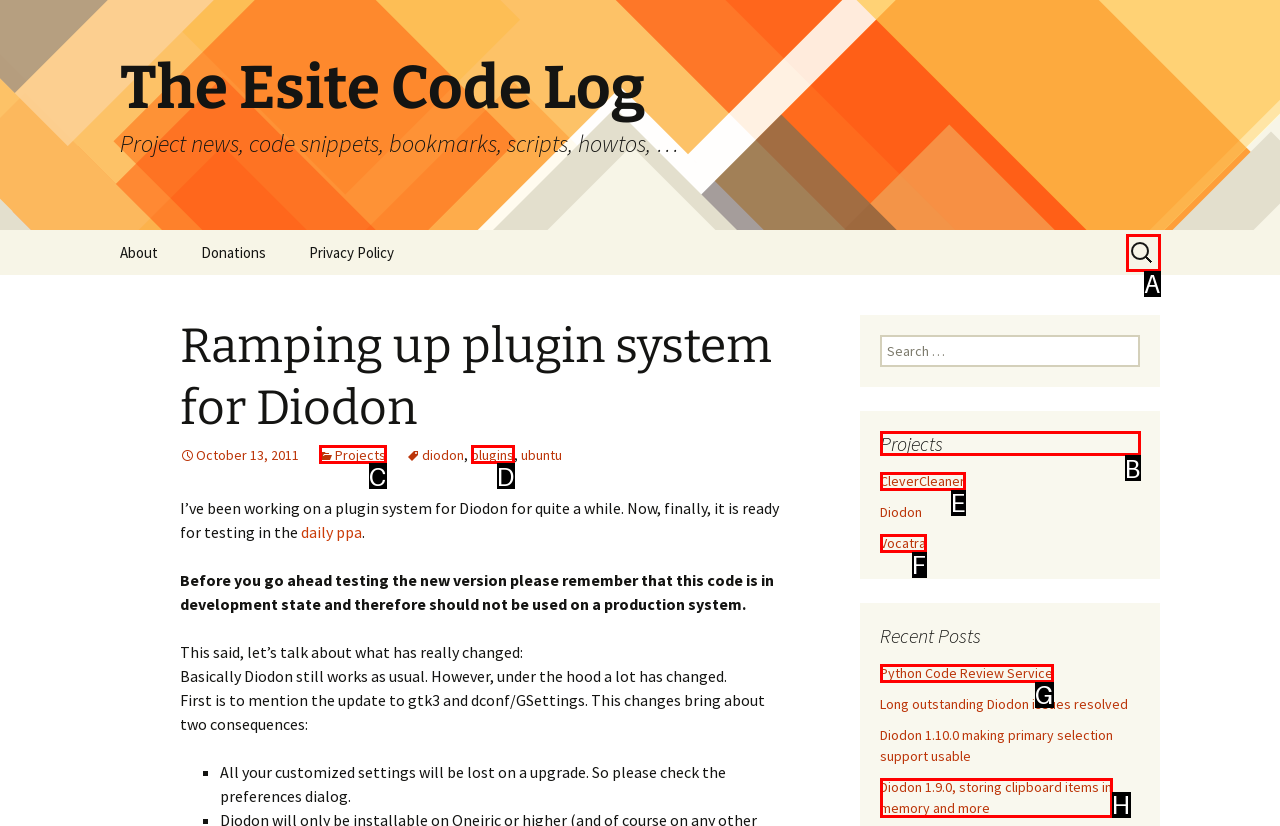Indicate the letter of the UI element that should be clicked to accomplish the task: Read the project news. Answer with the letter only.

B